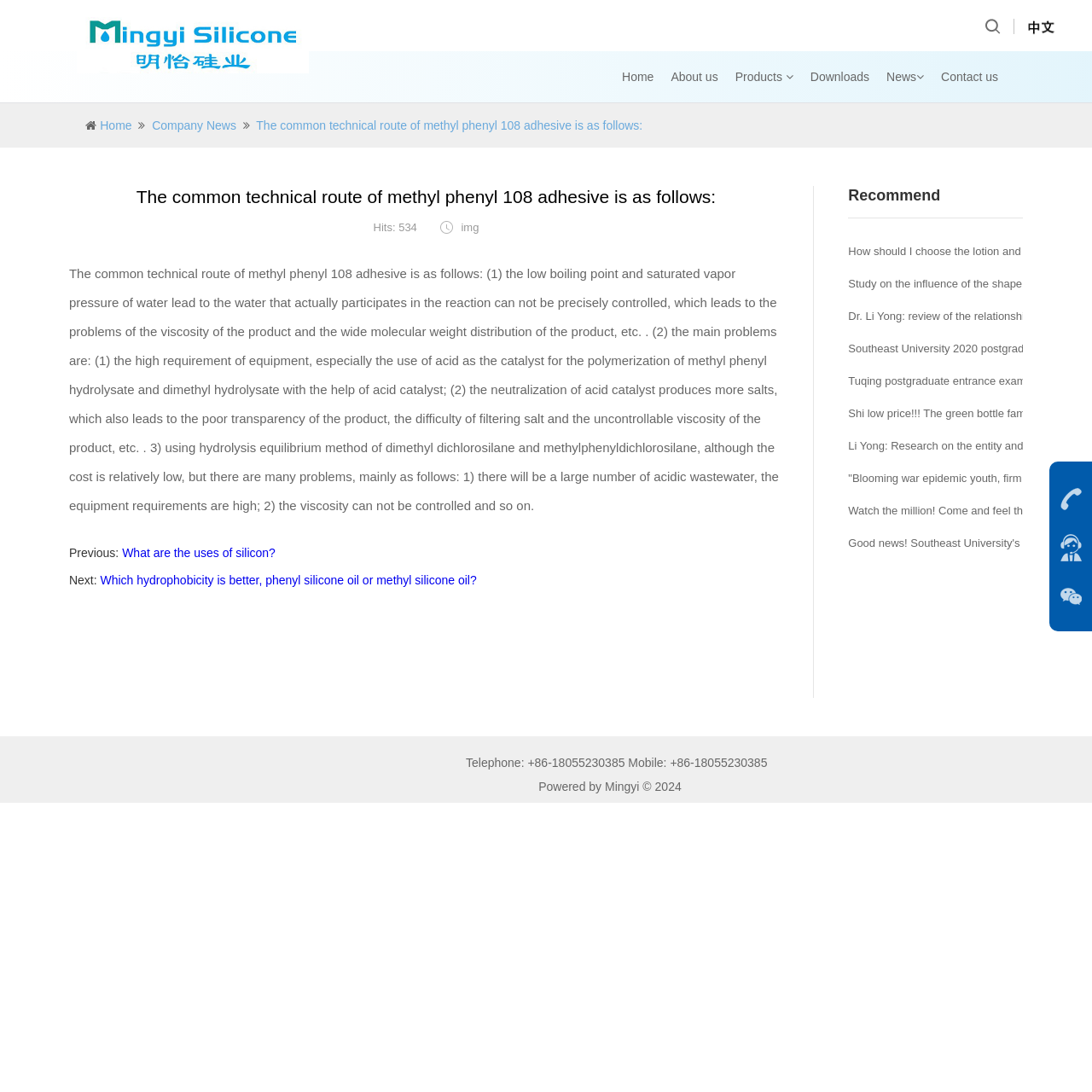Locate the bounding box coordinates of the segment that needs to be clicked to meet this instruction: "Click the 'About us' link".

[0.614, 0.047, 0.658, 0.094]